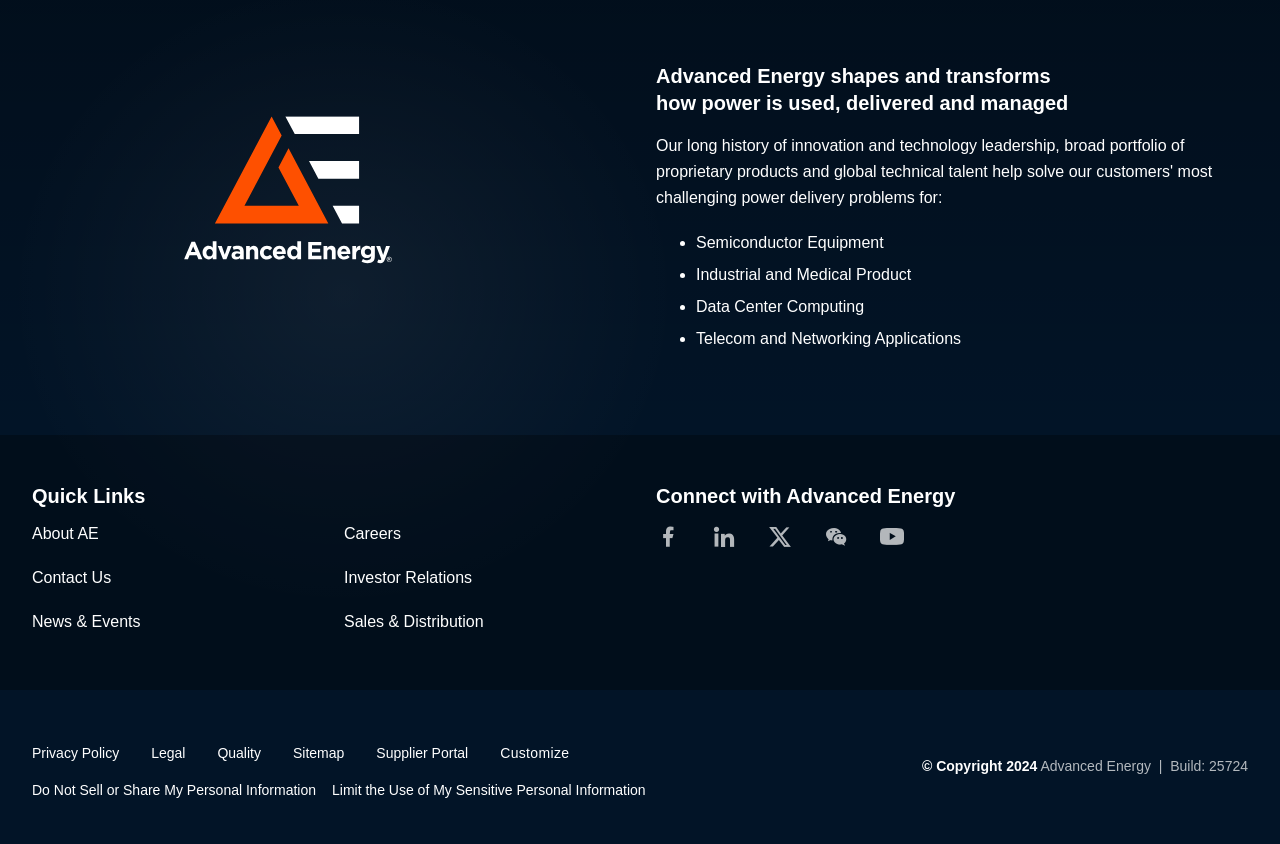Could you highlight the region that needs to be clicked to execute the instruction: "Click on About AE"?

[0.025, 0.622, 0.077, 0.642]